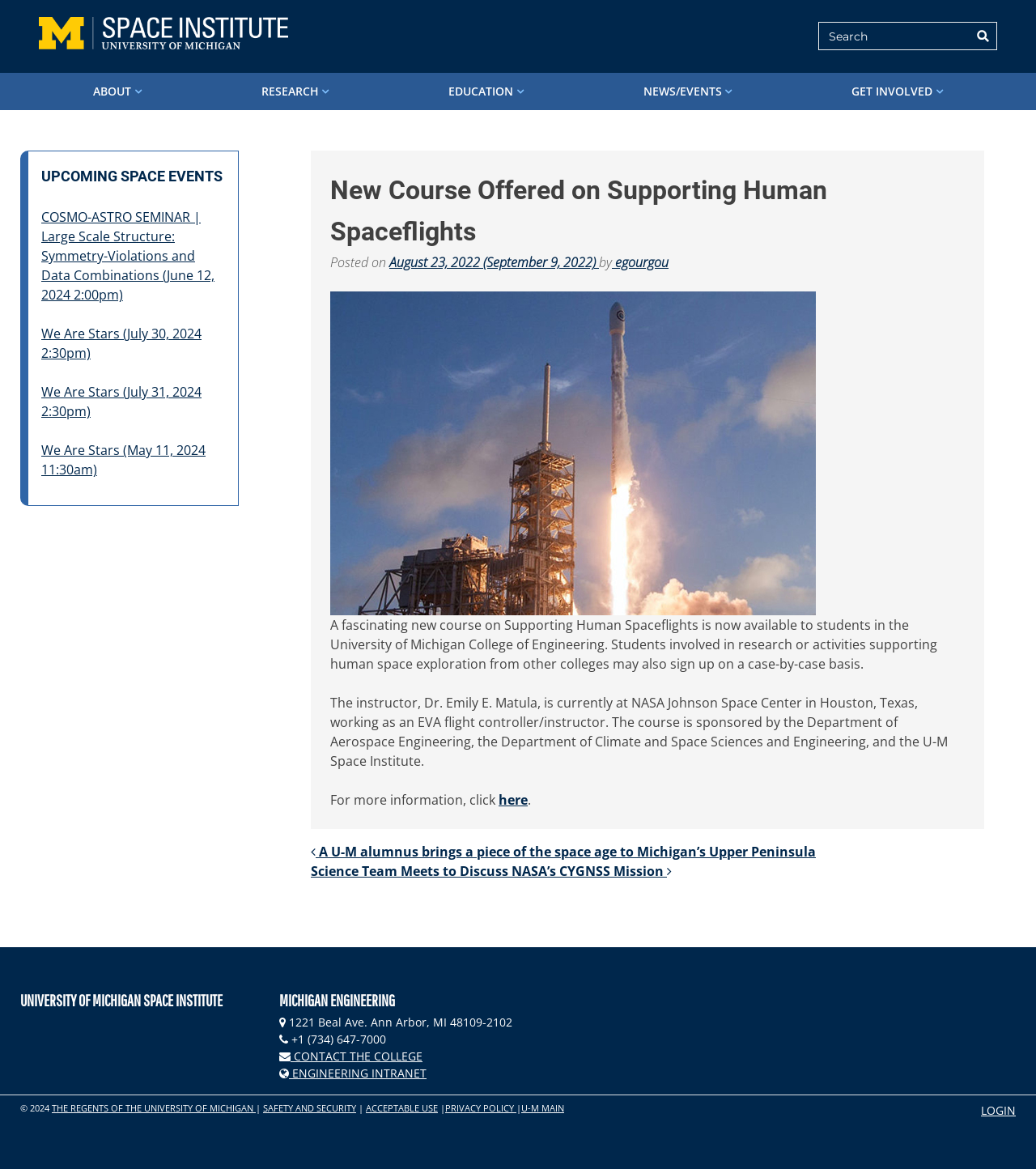Identify the bounding box coordinates of the clickable region necessary to fulfill the following instruction: "Read about the new course on supporting human spaceflights". The bounding box coordinates should be four float numbers between 0 and 1, i.e., [left, top, right, bottom].

[0.319, 0.145, 0.931, 0.216]